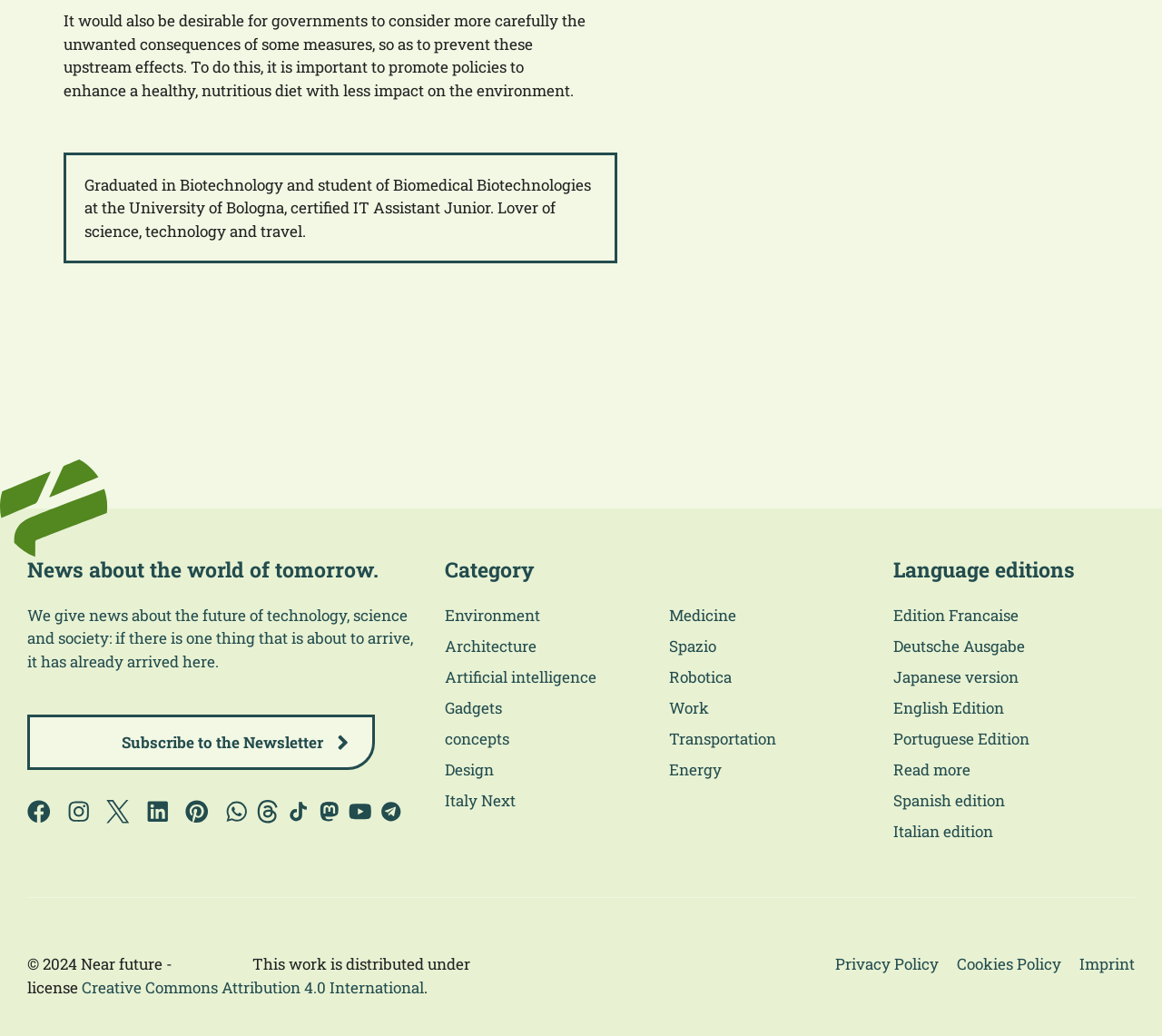What is the main topic of this website?
Please interpret the details in the image and answer the question thoroughly.

Based on the static text 'News about the world of tomorrow.' and 'We give news about the future of technology, science and society: if there is one thing that is about to arrive, it has already arrived here.', it can be inferred that the main topic of this website is about the future of technology, science, and society.